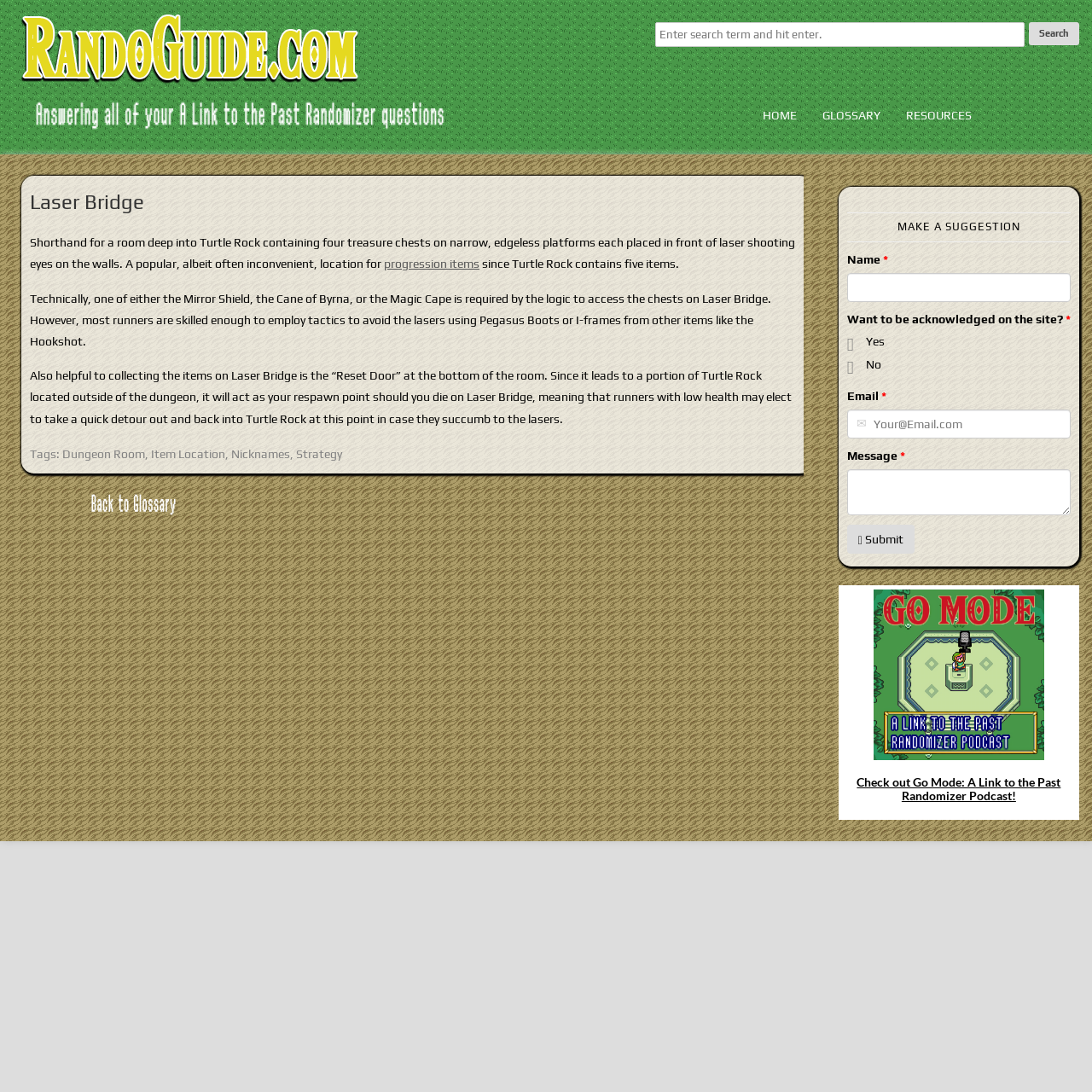Carefully examine the image and provide an in-depth answer to the question: What is the purpose of the Laser Bridge?

The Laser Bridge is a location in Turtle Rock where four treasure chests are placed on narrow, edgeless platforms in front of laser shooting eyes on the walls. It is a popular, albeit often inconvenient, location for progression items.